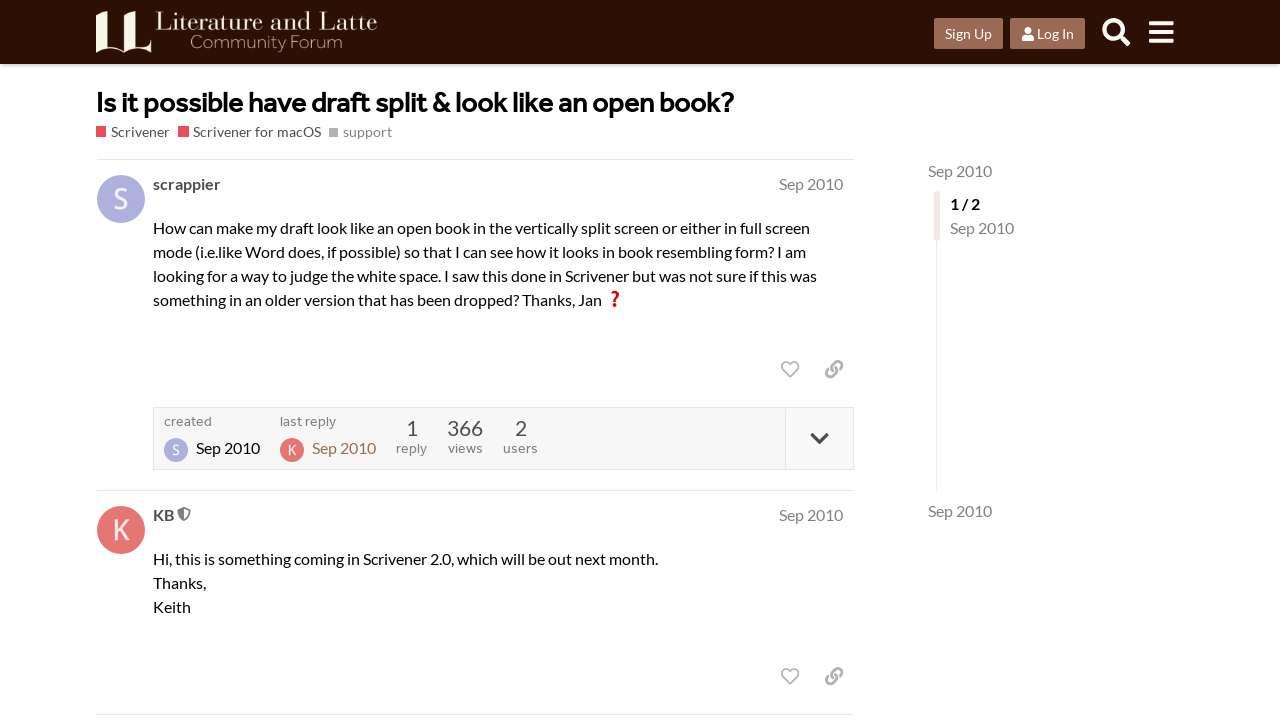Pinpoint the bounding box coordinates of the area that should be clicked to complete the following instruction: "Search in the forum". The coordinates must be given as four float numbers between 0 and 1, i.e., [left, top, right, bottom].

[0.854, 0.013, 0.89, 0.075]